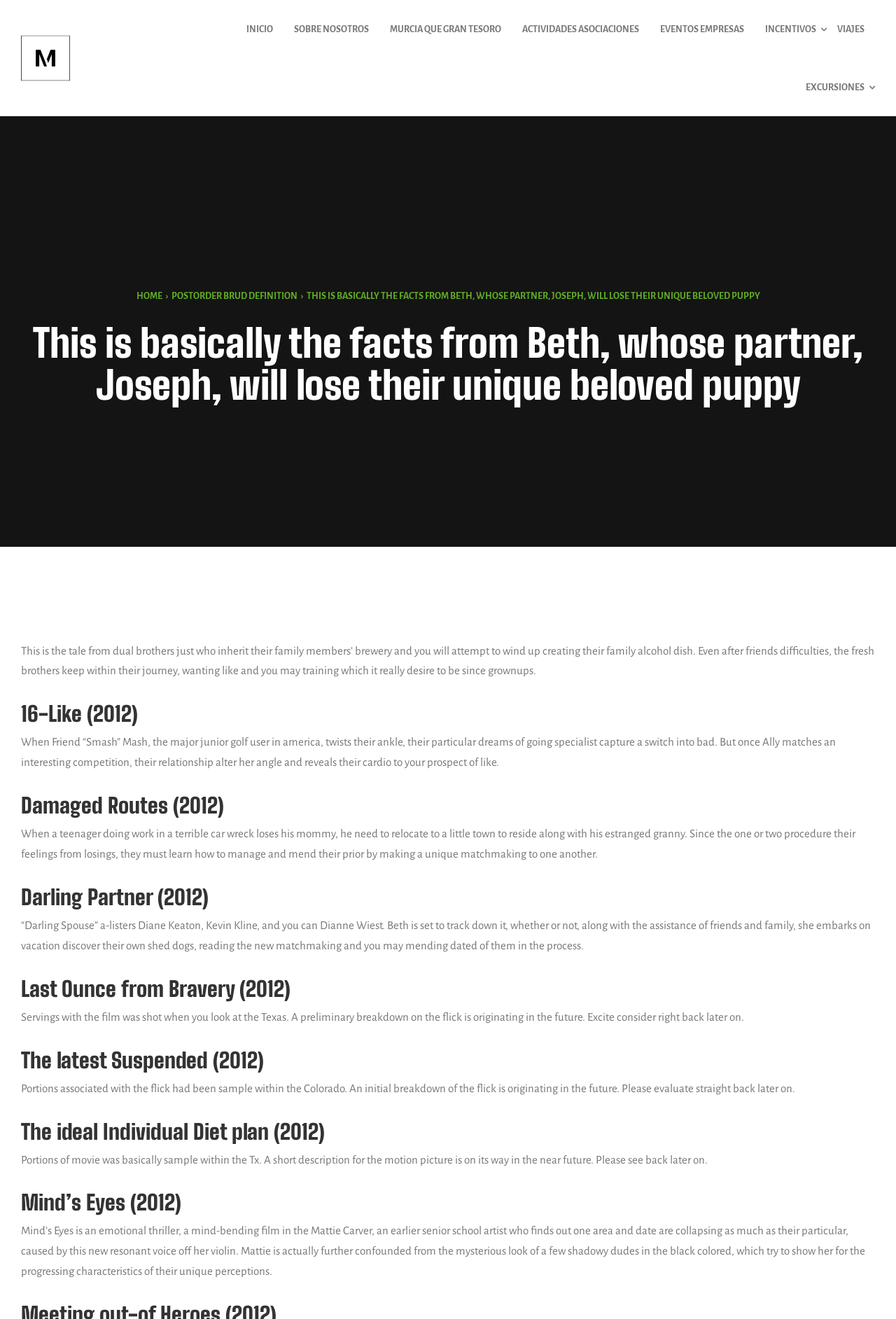How many movie descriptions are there on the webpage?
Answer the question with a detailed explanation, including all necessary information.

The webpage contains descriptions of 8 movies, including '16-Like (2012)', 'Damaged Routes (2012)', 'Darling Partner (2012)', 'Last Ounce from Bravery (2012)', 'The Suspended (2012)', 'The ideal Individual Diet plan (2012)', 'Mind’s Eyes (2012)', and another unnamed movie.